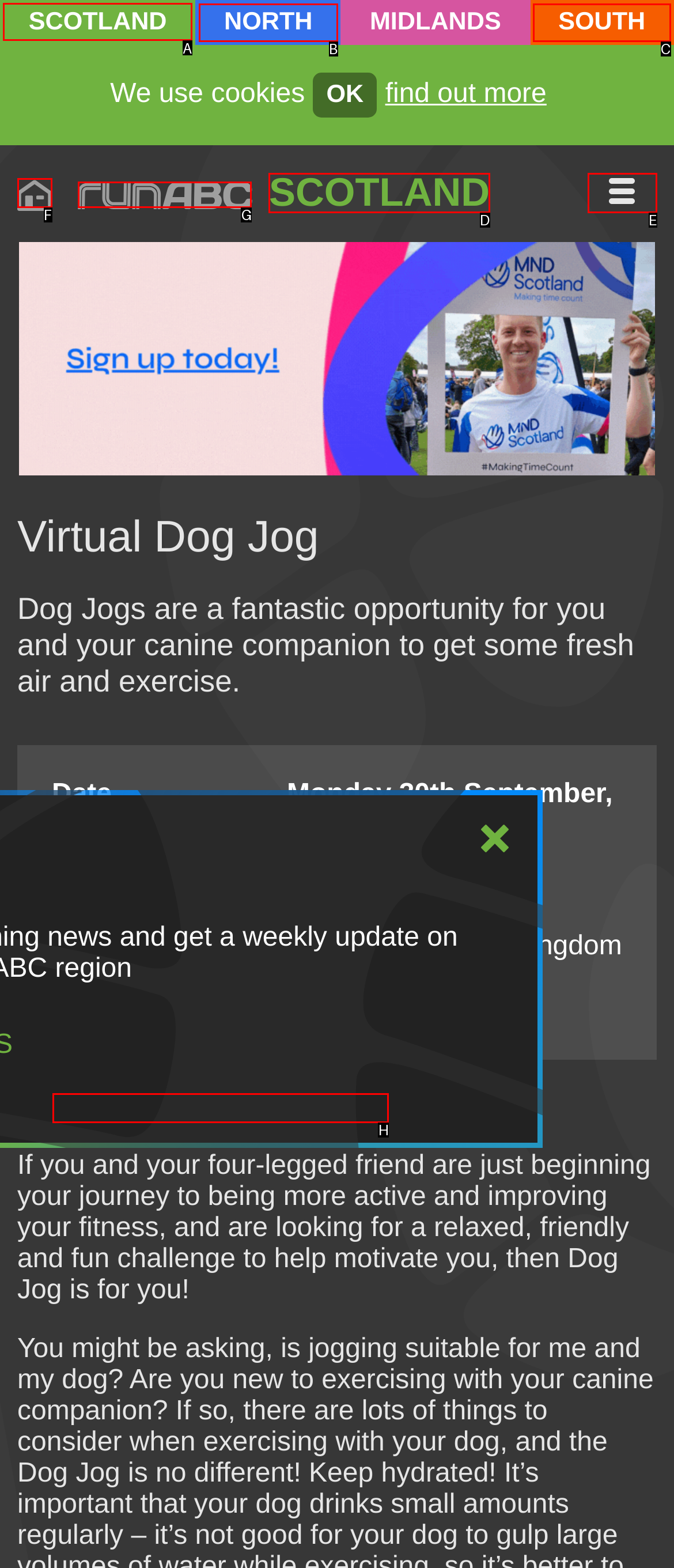Select the letter of the UI element you need to click on to fulfill this task: Click on the 'SCOTLAND' link. Write down the letter only.

A